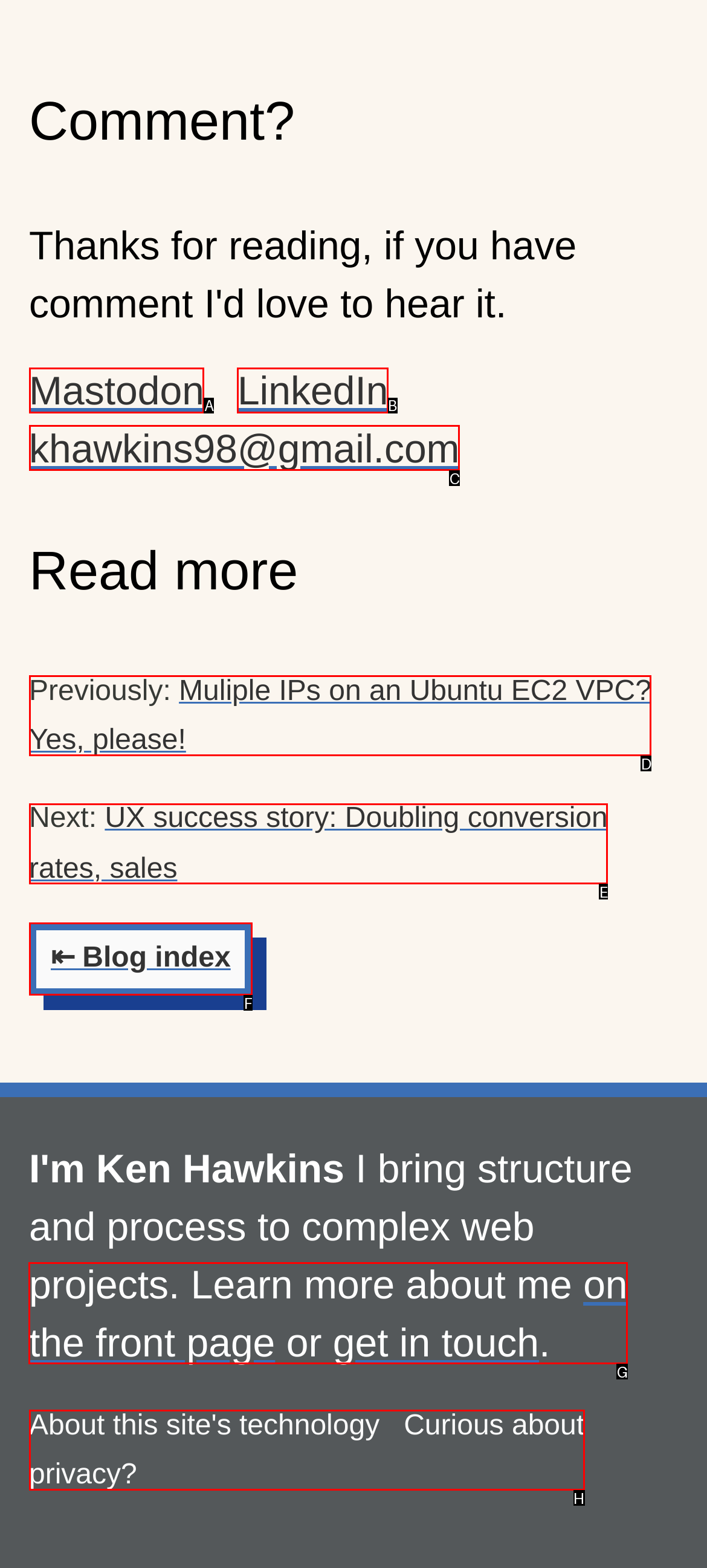Given the task: Learn more about the author, indicate which boxed UI element should be clicked. Provide your answer using the letter associated with the correct choice.

G